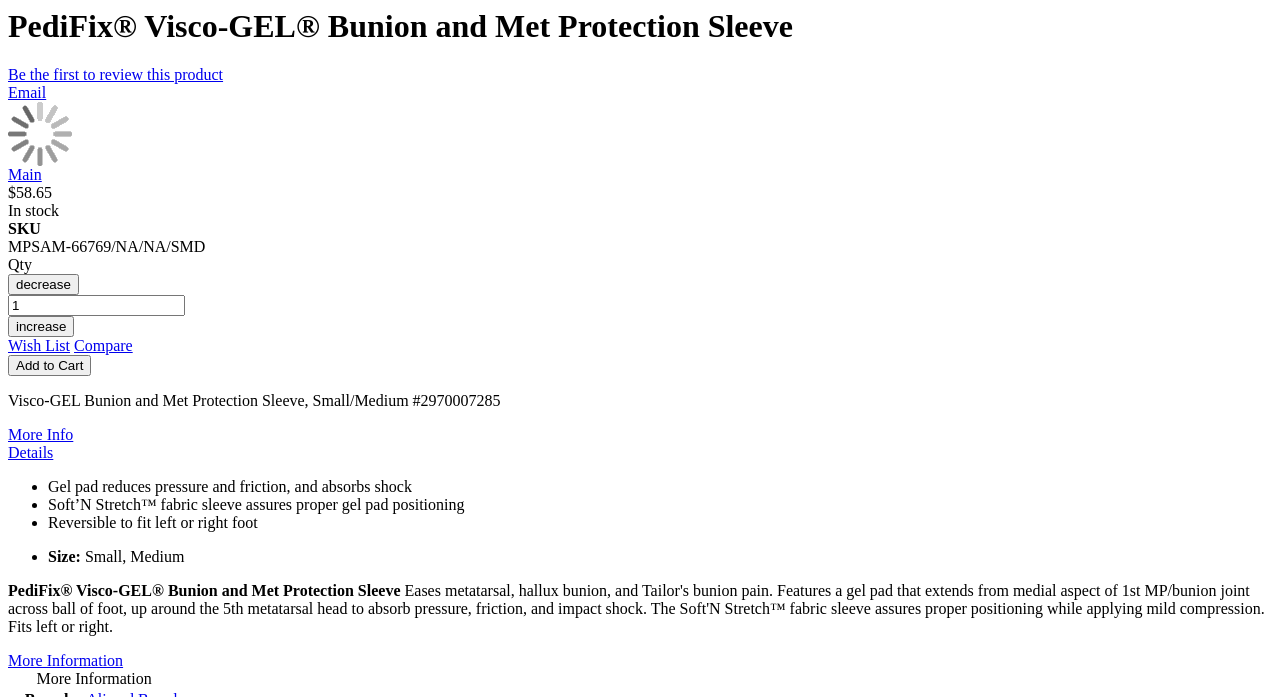Identify the bounding box coordinates of the region I need to click to complete this instruction: "Click the 'More Info' link".

[0.006, 0.612, 0.057, 0.636]